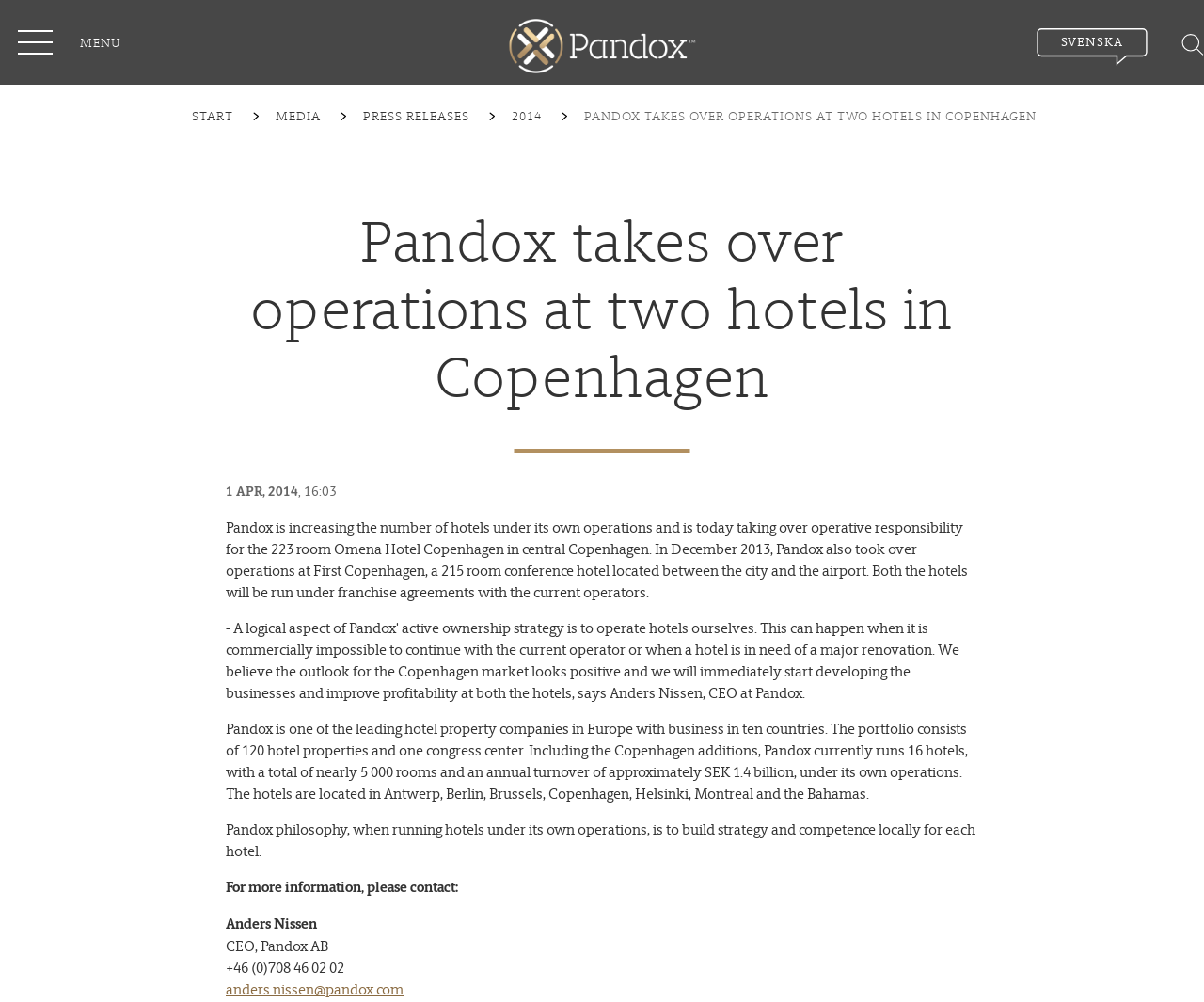Bounding box coordinates are given in the format (top-left x, top-left y, bottom-right x, bottom-right y). All values should be floating point numbers between 0 and 1. Provide the bounding box coordinate for the UI element described as: The potager in Spring

None